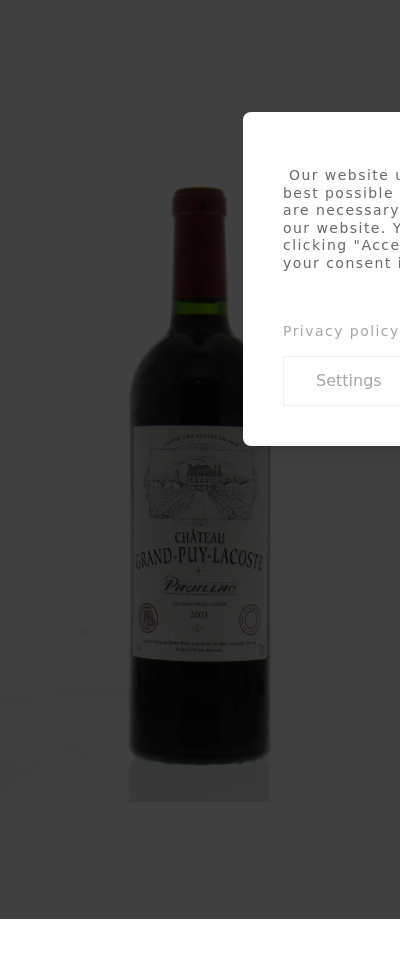Refer to the image and answer the question with as much detail as possible: What is the classification of the wine?

The wine is classified as a 'Cinquième Cru Classé', which is a classification given to wines from the Bordeaux region, indicating its quality and reputation.